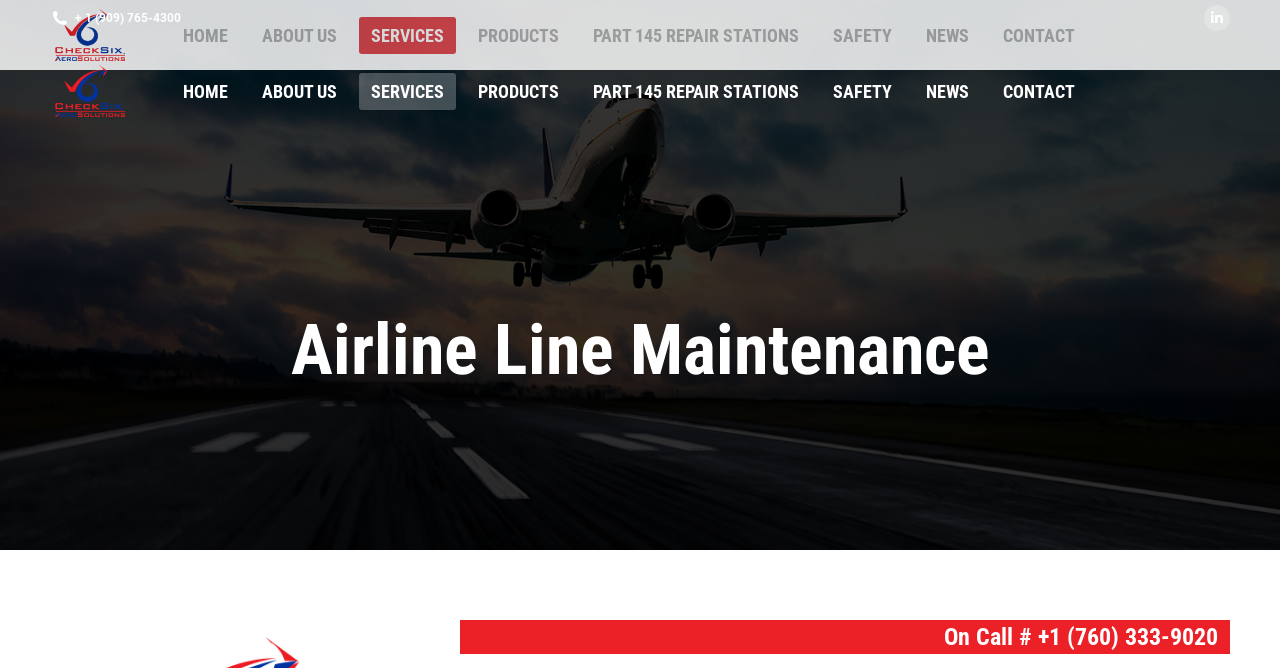Pinpoint the bounding box coordinates of the clickable area necessary to execute the following instruction: "Learn about airline line maintenance". The coordinates should be given as four float numbers between 0 and 1, namely [left, top, right, bottom].

[0.227, 0.458, 0.773, 0.578]